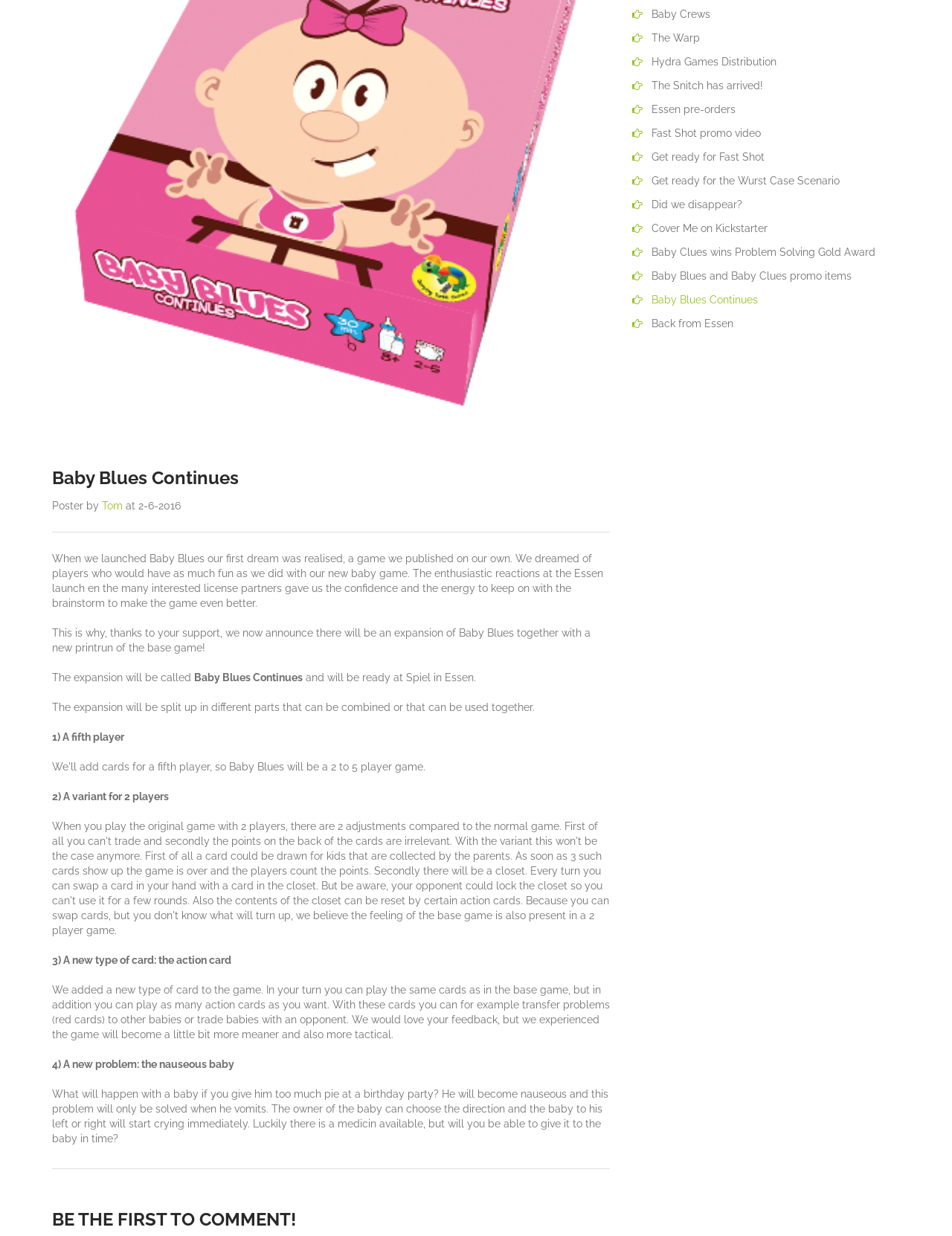Locate the bounding box coordinates of the UI element described by: "Baby Crews". Provide the coordinates as four float numbers between 0 and 1, formatted as [left, top, right, bottom].

[0.664, 0.006, 0.746, 0.018]